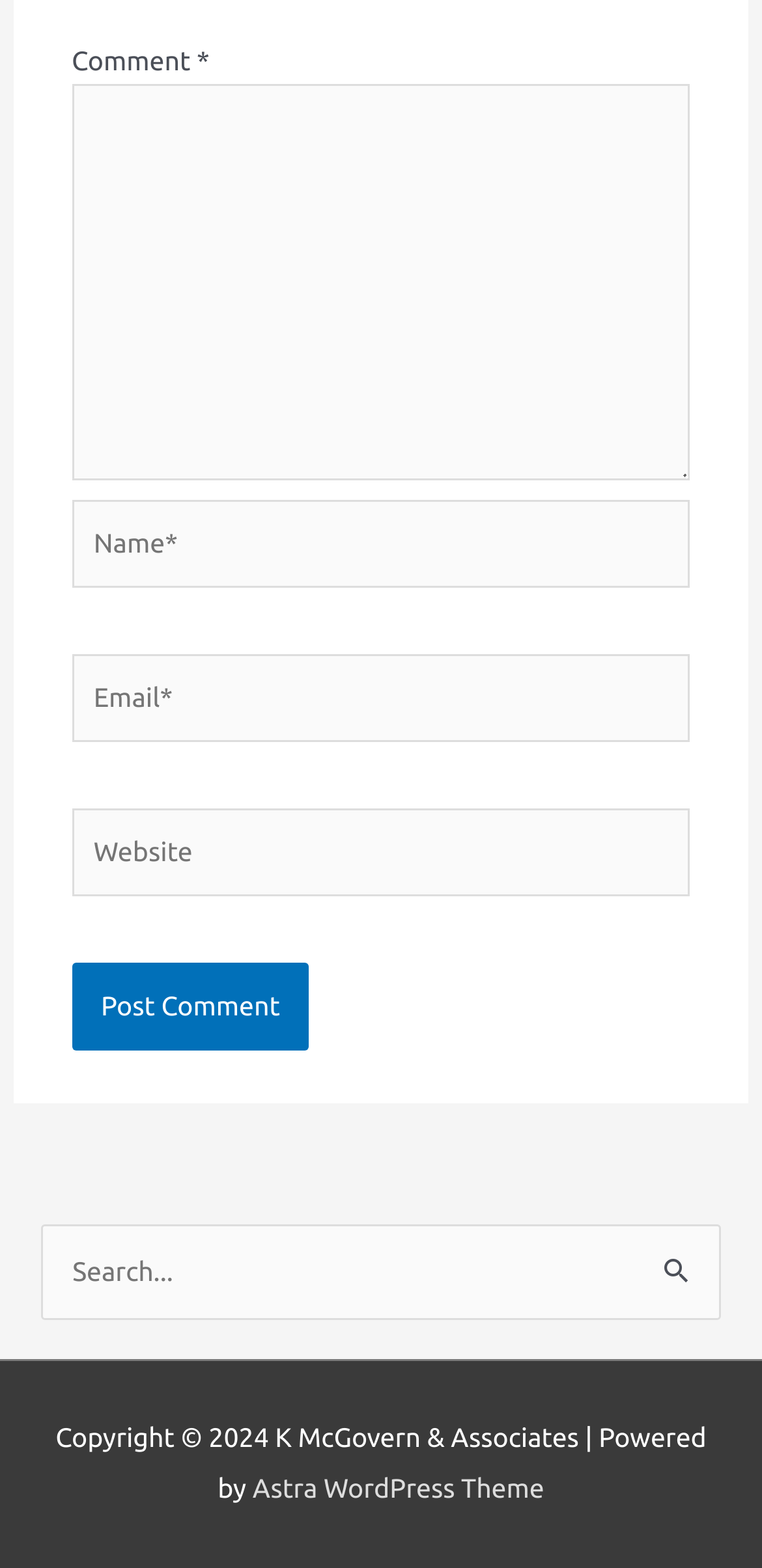Indicate the bounding box coordinates of the element that must be clicked to execute the instruction: "read the about page". The coordinates should be given as four float numbers between 0 and 1, i.e., [left, top, right, bottom].

None